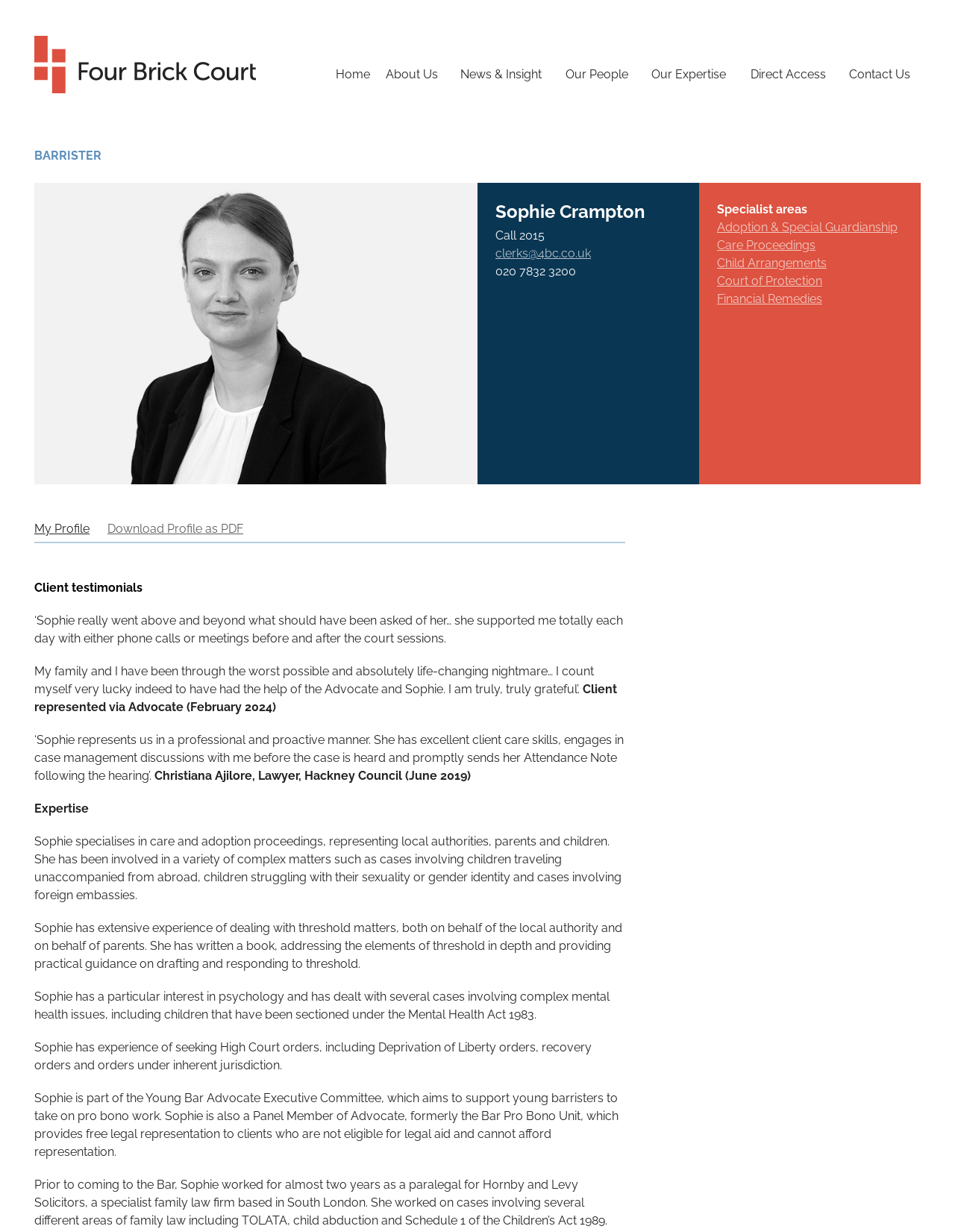Please specify the bounding box coordinates of the area that should be clicked to accomplish the following instruction: "Download Sophie Crampton's profile as PDF". The coordinates should consist of four float numbers between 0 and 1, i.e., [left, top, right, bottom].

[0.112, 0.423, 0.255, 0.435]